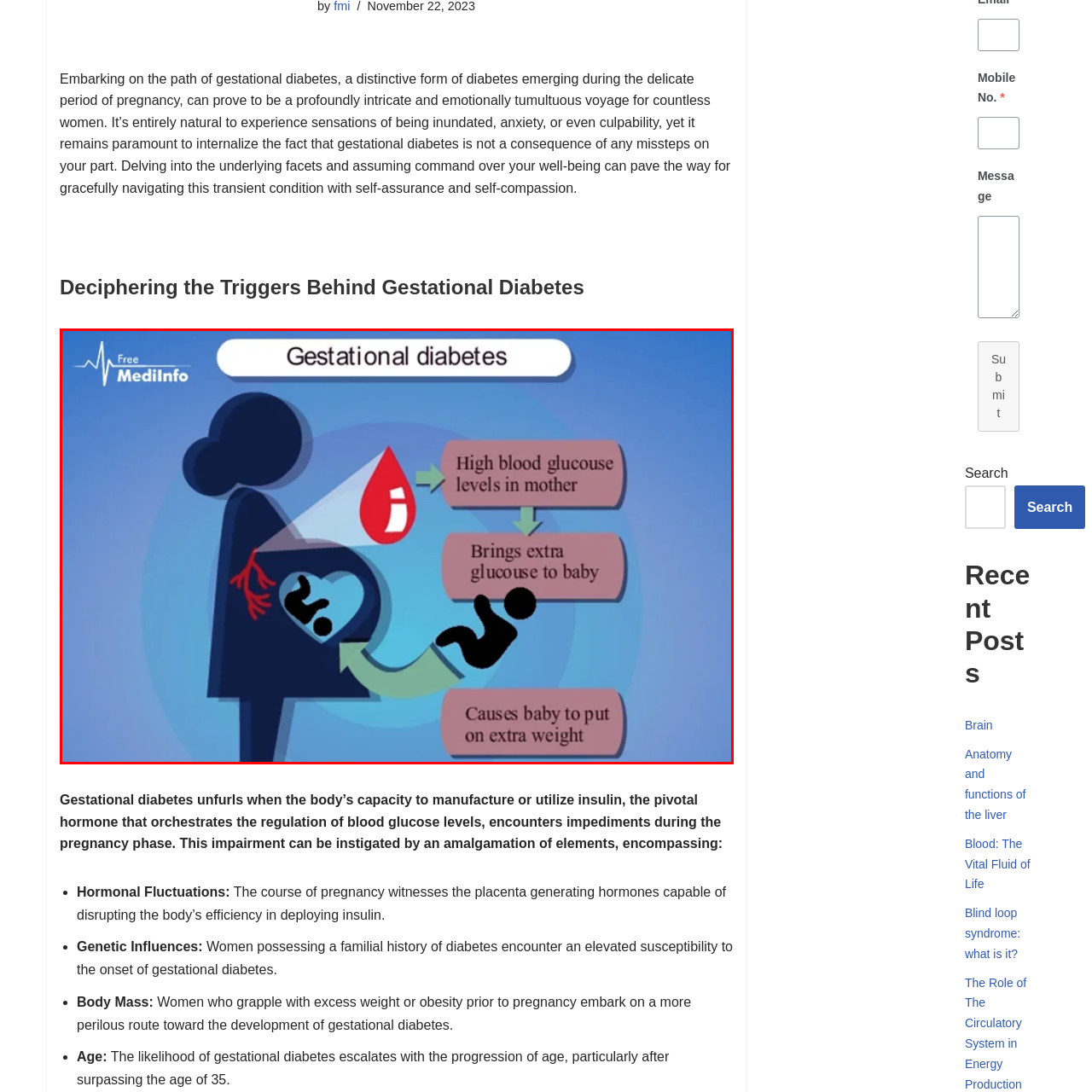Create an extensive description for the image inside the red frame.

The image, titled "Gestational Diabetes," vividly illustrates the impact of this condition during pregnancy. It visually explains the process in which high blood glucose levels in the mother can lead to increased glucose delivery to the baby, ultimately resulting in the baby gaining extra weight. The graphic features a pregnant figure with an emphasis on the connection between maternal blood sugar levels and fetal health, conveying the significance of managing gestational diabetes for both mother and child. The overall design combines informative text with symbolism to effectively communicate the complexities of gestational diabetes in an accessible manner.